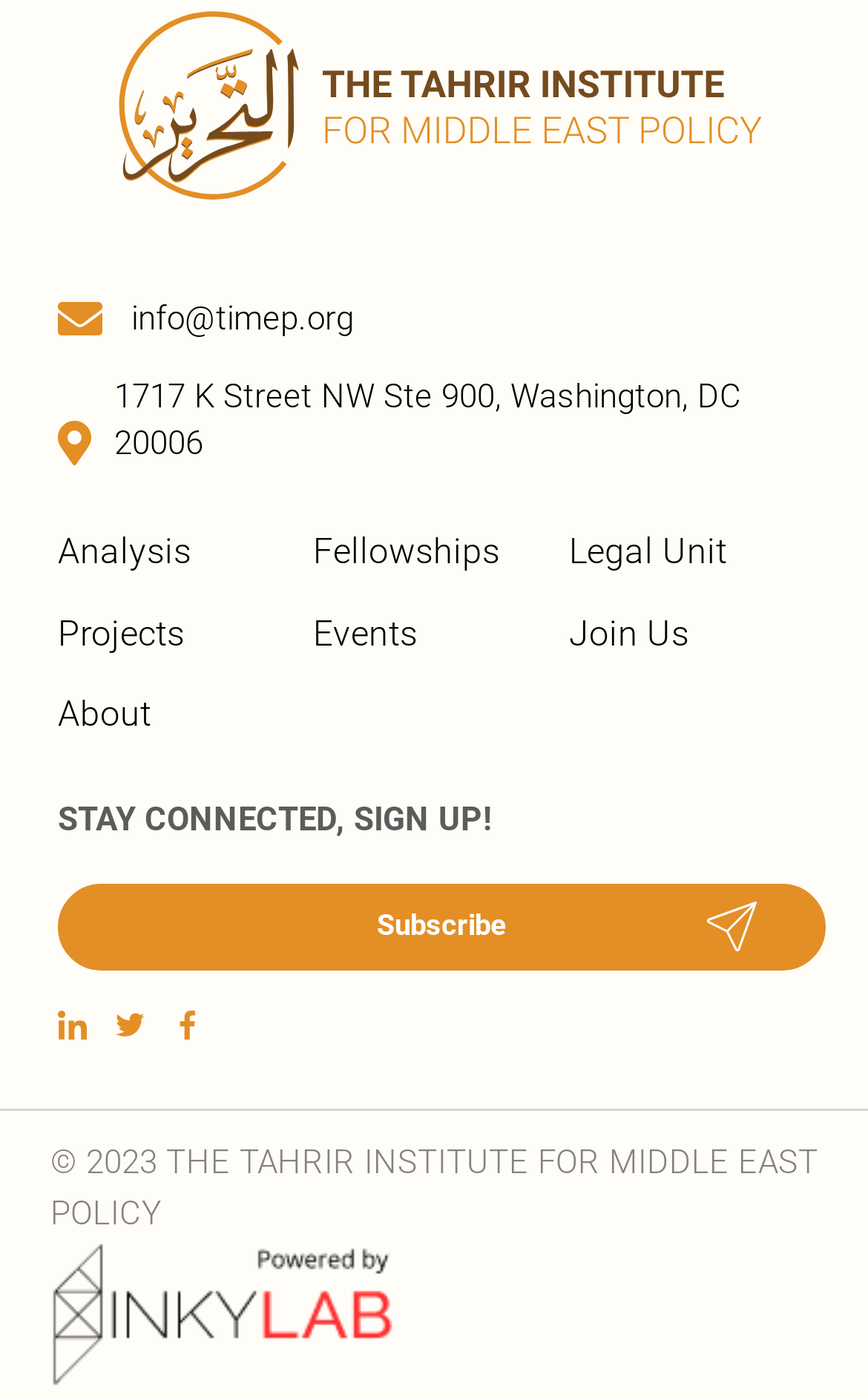Identify the bounding box coordinates of the specific part of the webpage to click to complete this instruction: "Subscribe to the newsletter".

[0.067, 0.611, 0.95, 0.694]